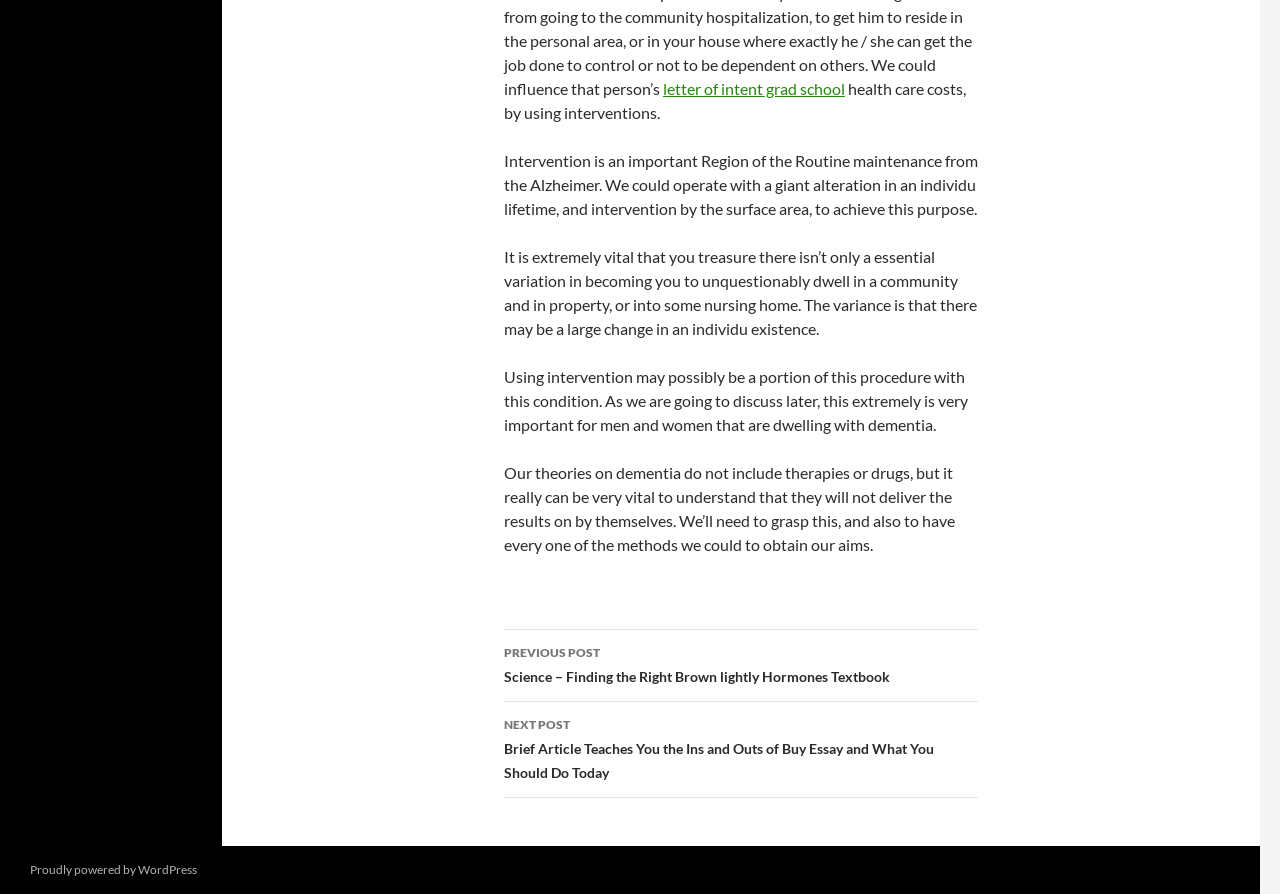Answer in one word or a short phrase: 
What is the relationship between living in a community and living in a nursing home?

A large change in existence